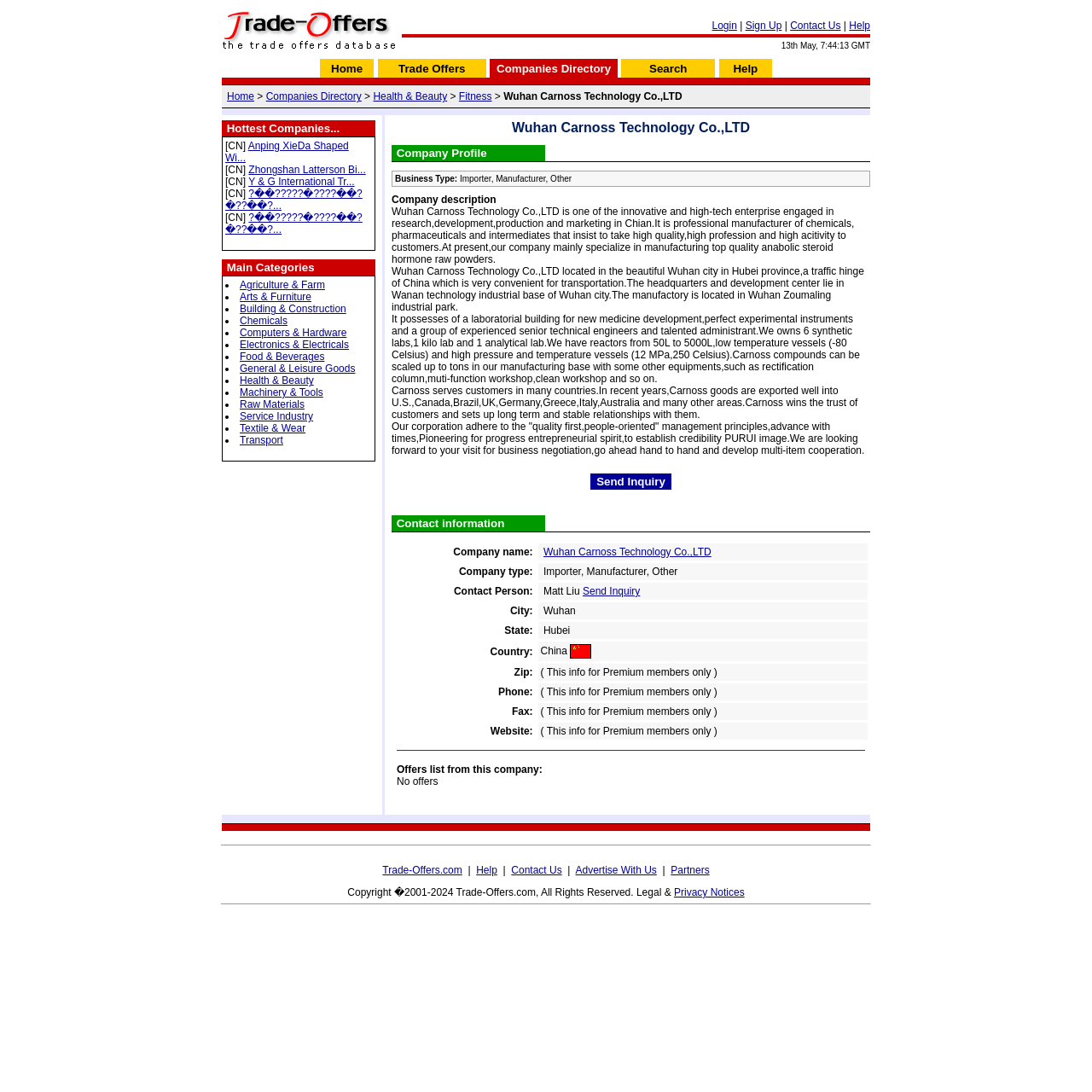Please provide the bounding box coordinates in the format (top-left x, top-left y, bottom-right x, bottom-right y). Remember, all values are floating point numbers between 0 and 1. What is the bounding box coordinate of the region described as: General & Leisure Goods

[0.22, 0.332, 0.325, 0.343]